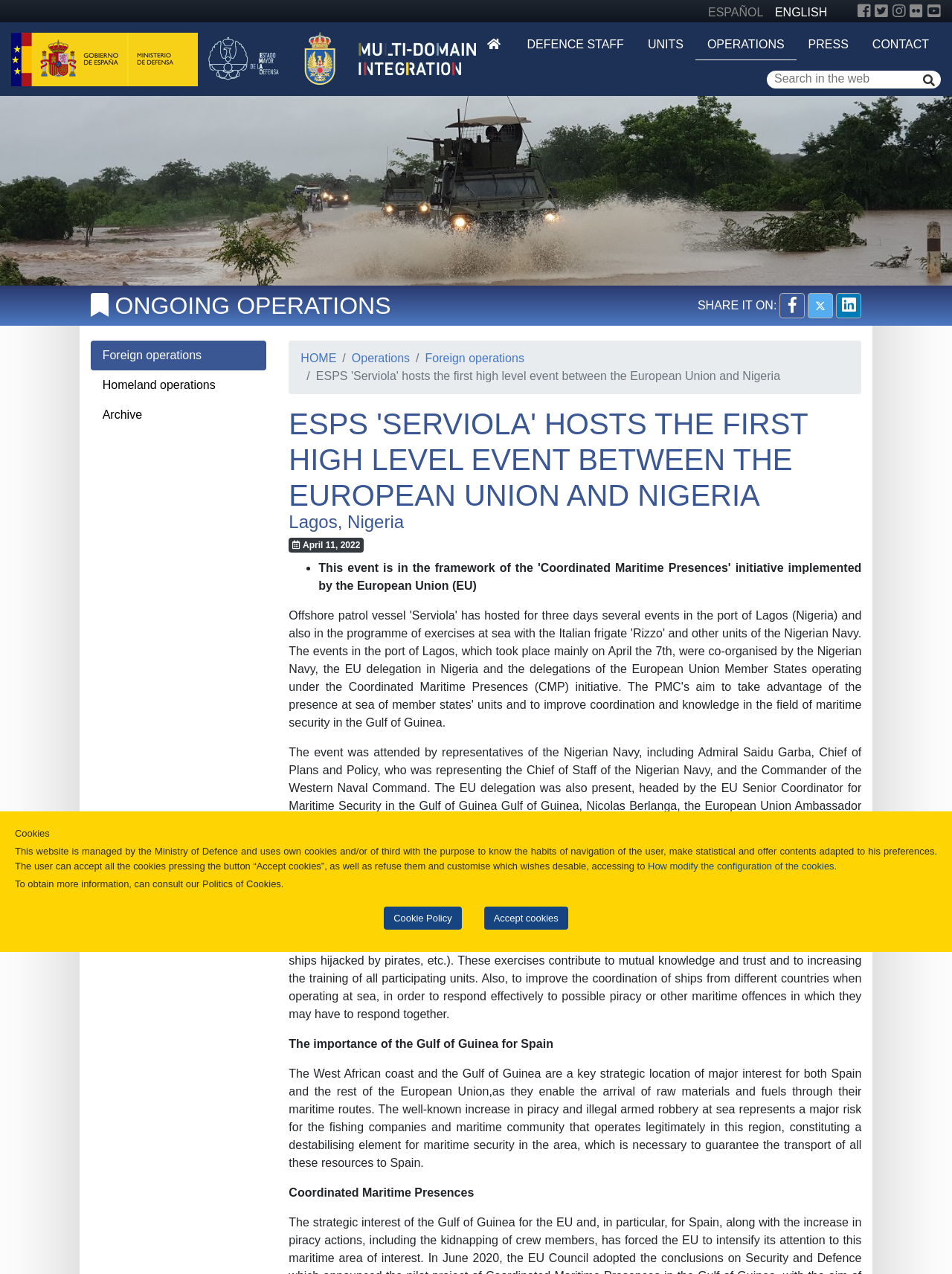Please give a short response to the question using one word or a phrase:
How many social media links are available?

6